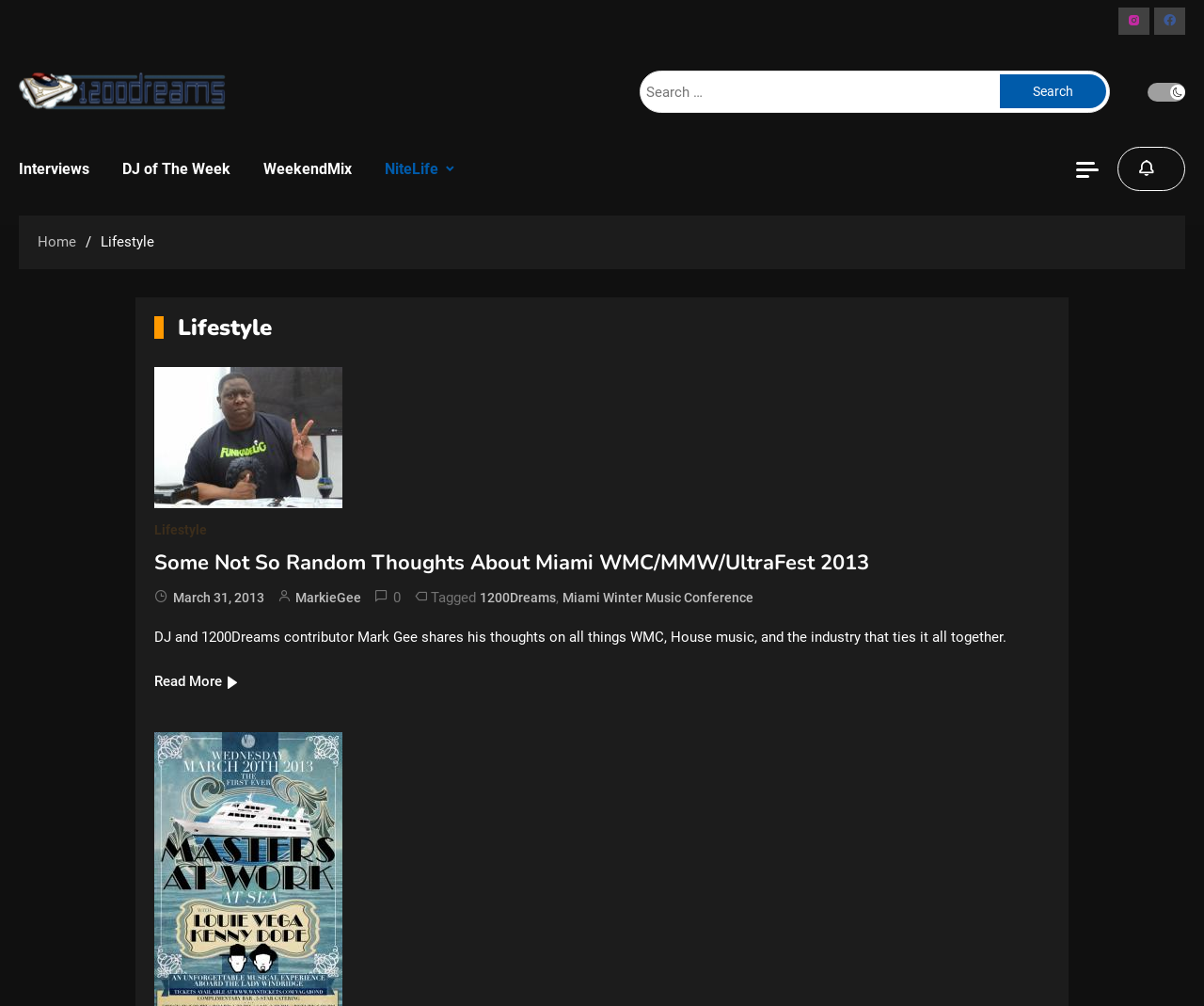Describe every aspect of the webpage comprehensively.

The webpage is about Lifestyle, with a focus on music and entertainment. At the top right corner, there are two icons, a search button, and a site mode button. Below these icons, there is a search bar with a "Search for:" label and a "Search" button. 

On the left side, there are several links, including "Interviews", "DJ of The Week", "WeekendMix", and "NiteLife". Below these links, there is a navigation section with breadcrumbs, showing the current page as "Lifestyle" under the "Home" category.

The main content of the page is an article with a heading "Lifestyle" and a figure below it. The article title is "Some Not So Random Thoughts About Miami WMC/MMW/UltraFest 2013", and it has a link to the full article. Below the title, there is information about the author, "MarkieGee", and the date "March 31, 2013". The article also has tags, including "1200Dreams" and "Miami Winter Music Conference". A brief summary of the article is provided, and there is a "Read More" button at the bottom.